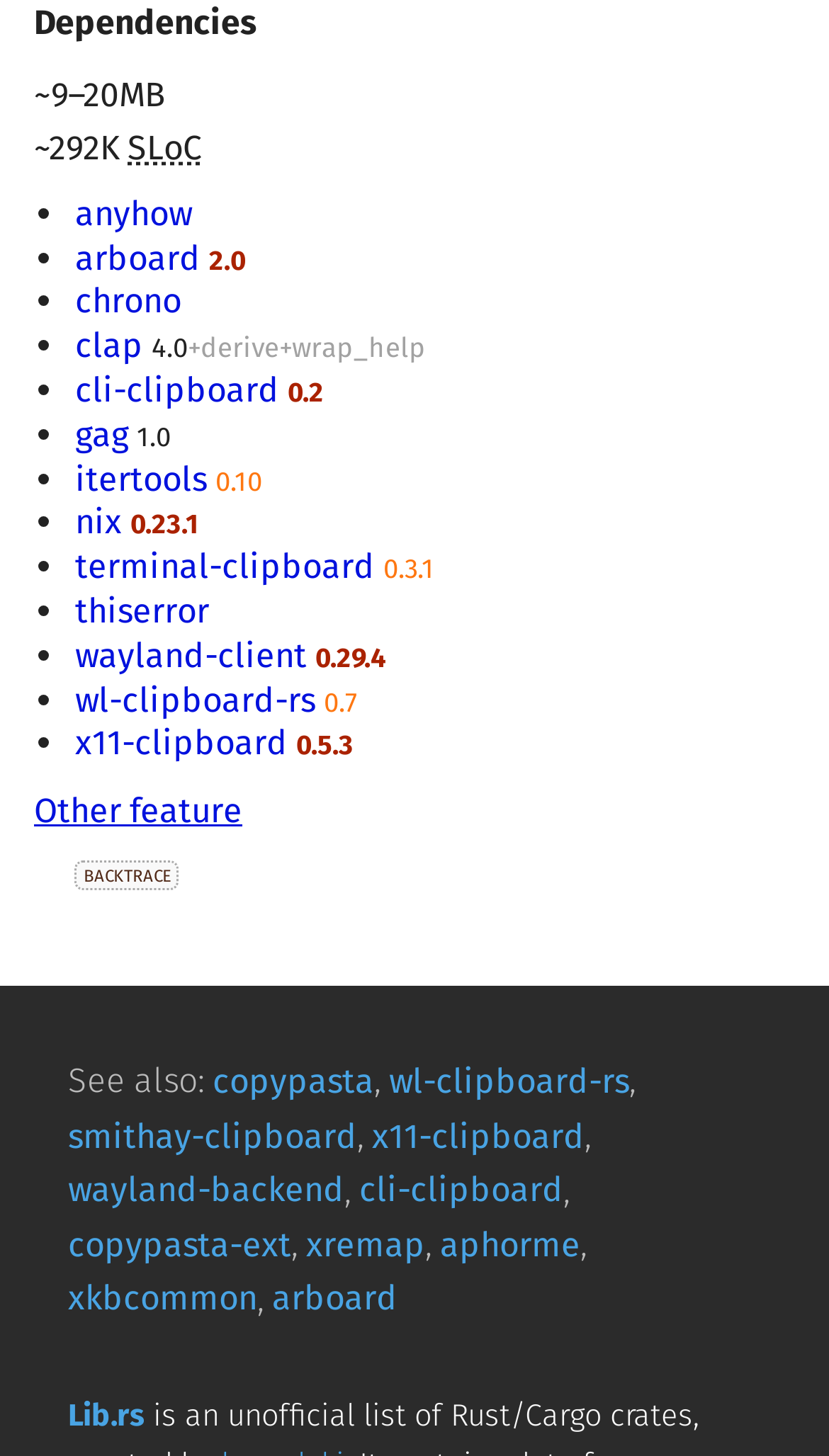Refer to the image and provide an in-depth answer to the question: 
What are the dependencies of the package?

I found the answer by looking at the 'Dependencies' section, which has a list of links to the dependencies, including 'anyhow', 'arboard', 'chrono', and others.